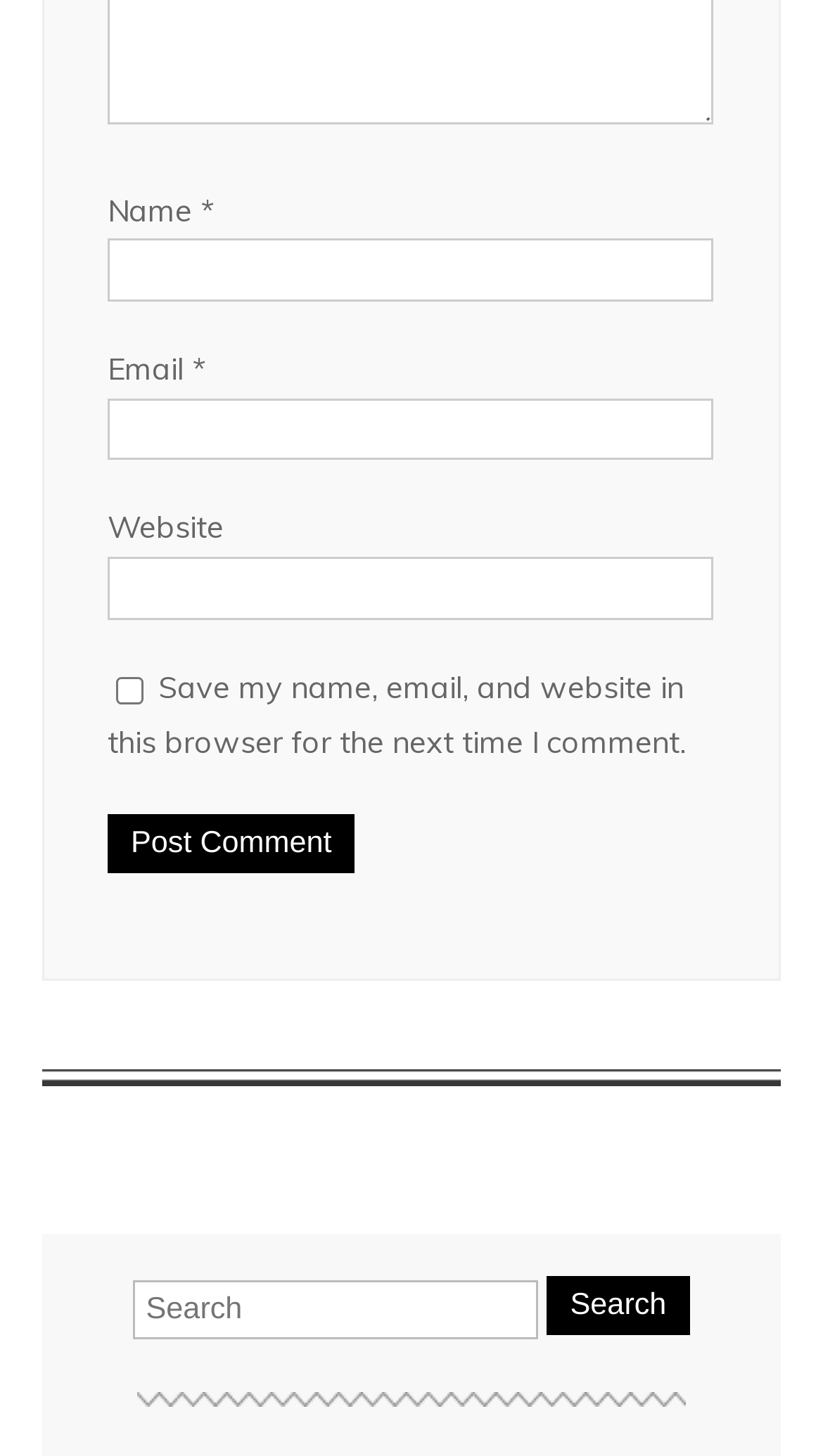Please give a succinct answer using a single word or phrase:
What is the function of the search box?

Search